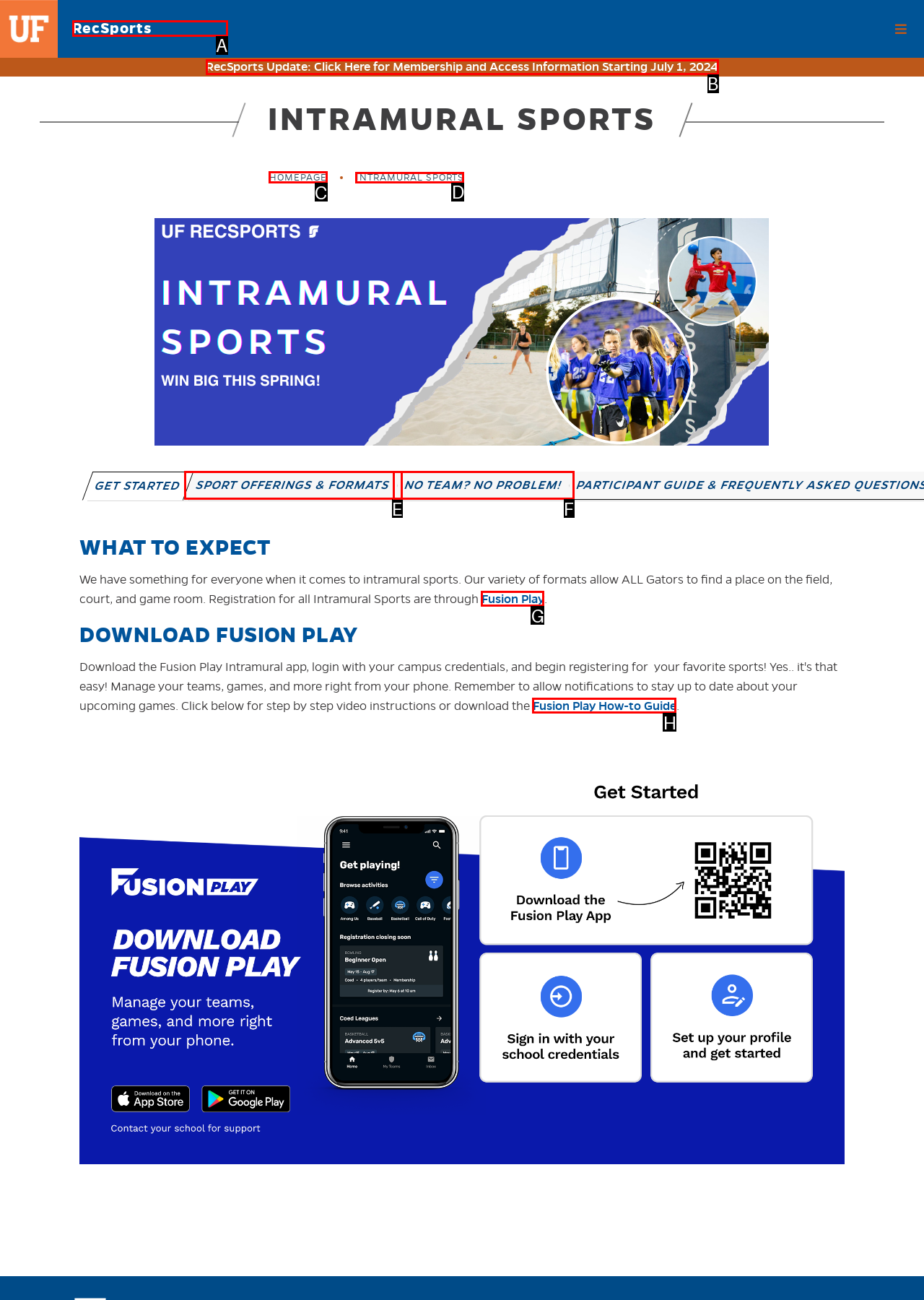Please indicate which HTML element should be clicked to fulfill the following task: Go to the homepage. Provide the letter of the selected option.

C